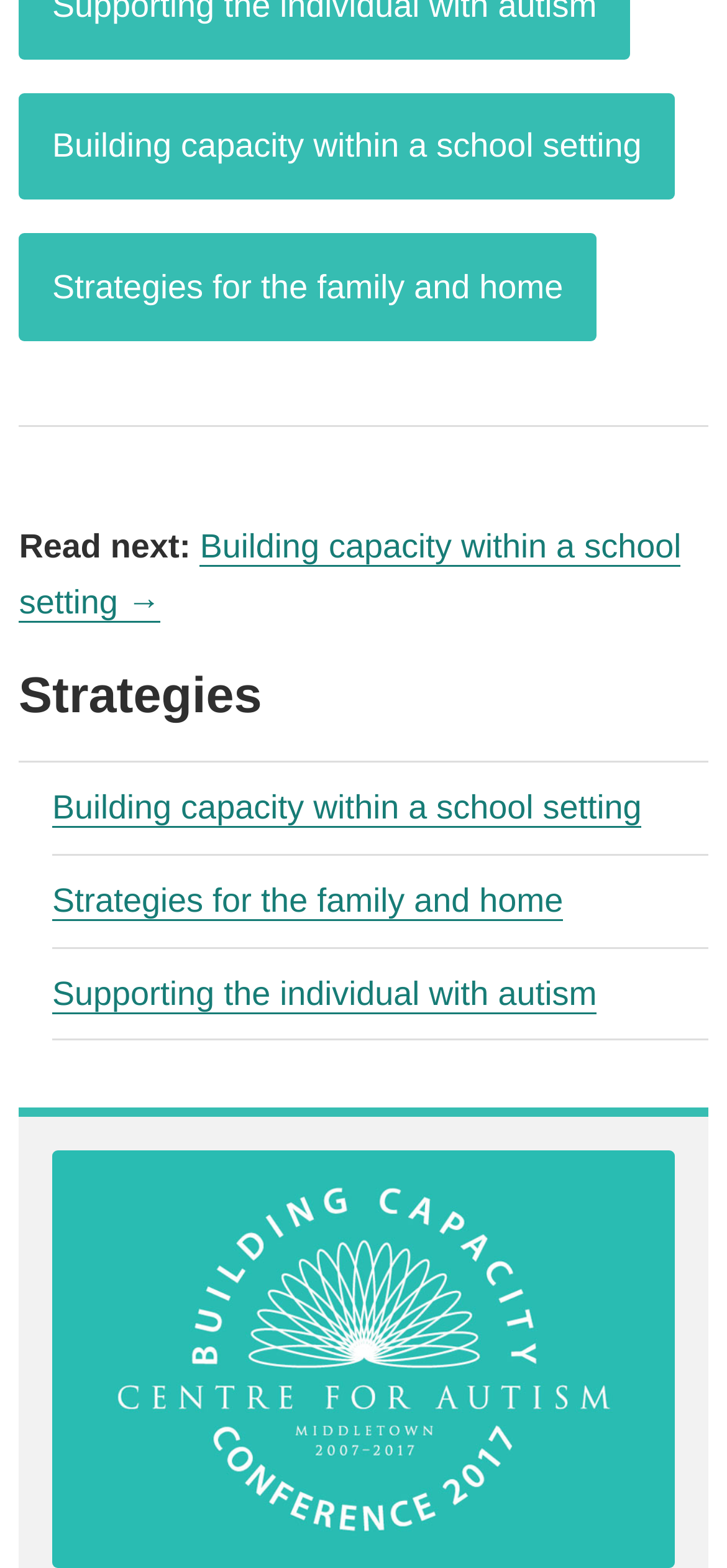How many times does 'Building capacity within a school setting' appear?
Please answer the question with as much detail as possible using the screenshot.

I searched for the text 'Building capacity within a school setting' and found it appearing twice as links on the webpage.